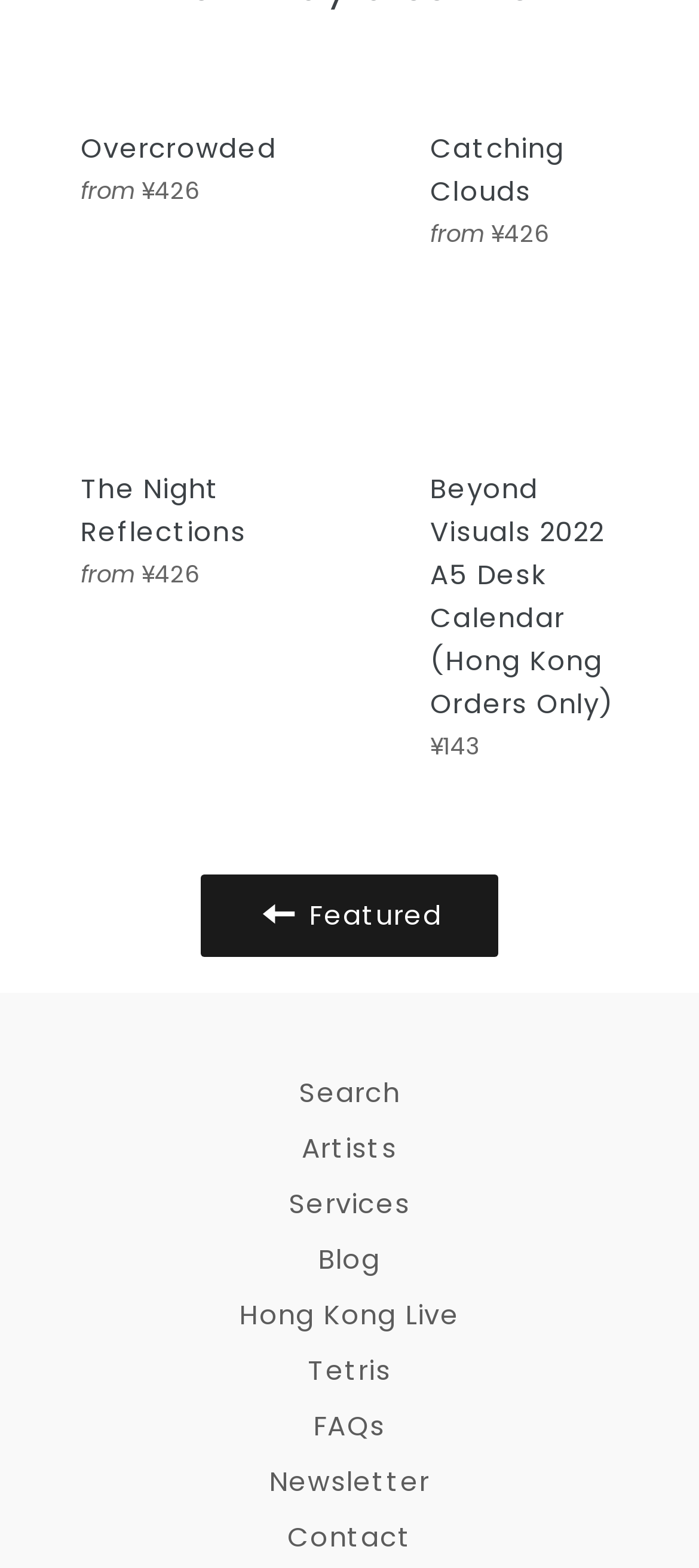Respond to the question with just a single word or phrase: 
How many art pieces are displayed on the homepage?

3